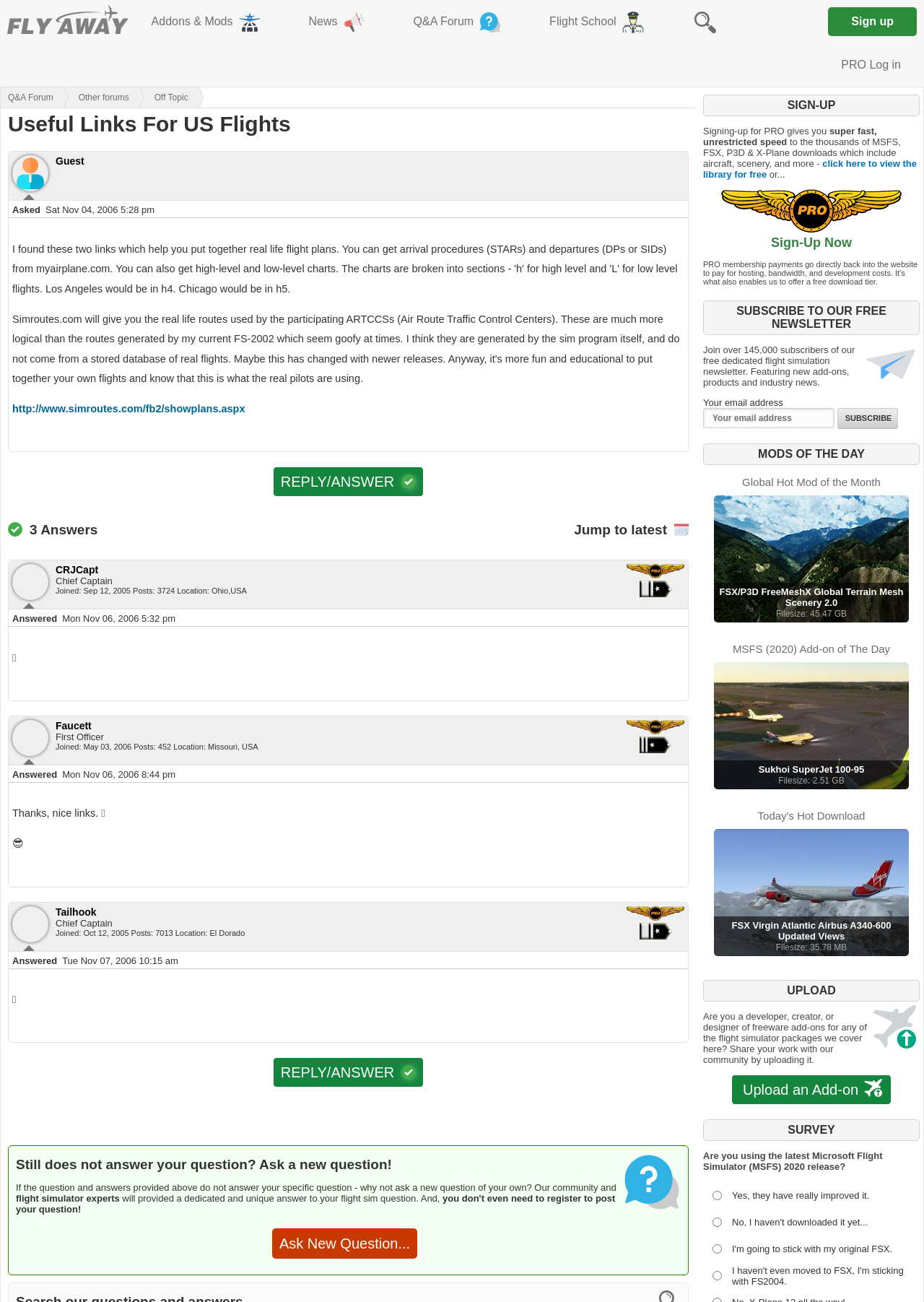Pinpoint the bounding box coordinates for the area that should be clicked to perform the following instruction: "Ask a new question".

[0.294, 0.943, 0.452, 0.967]